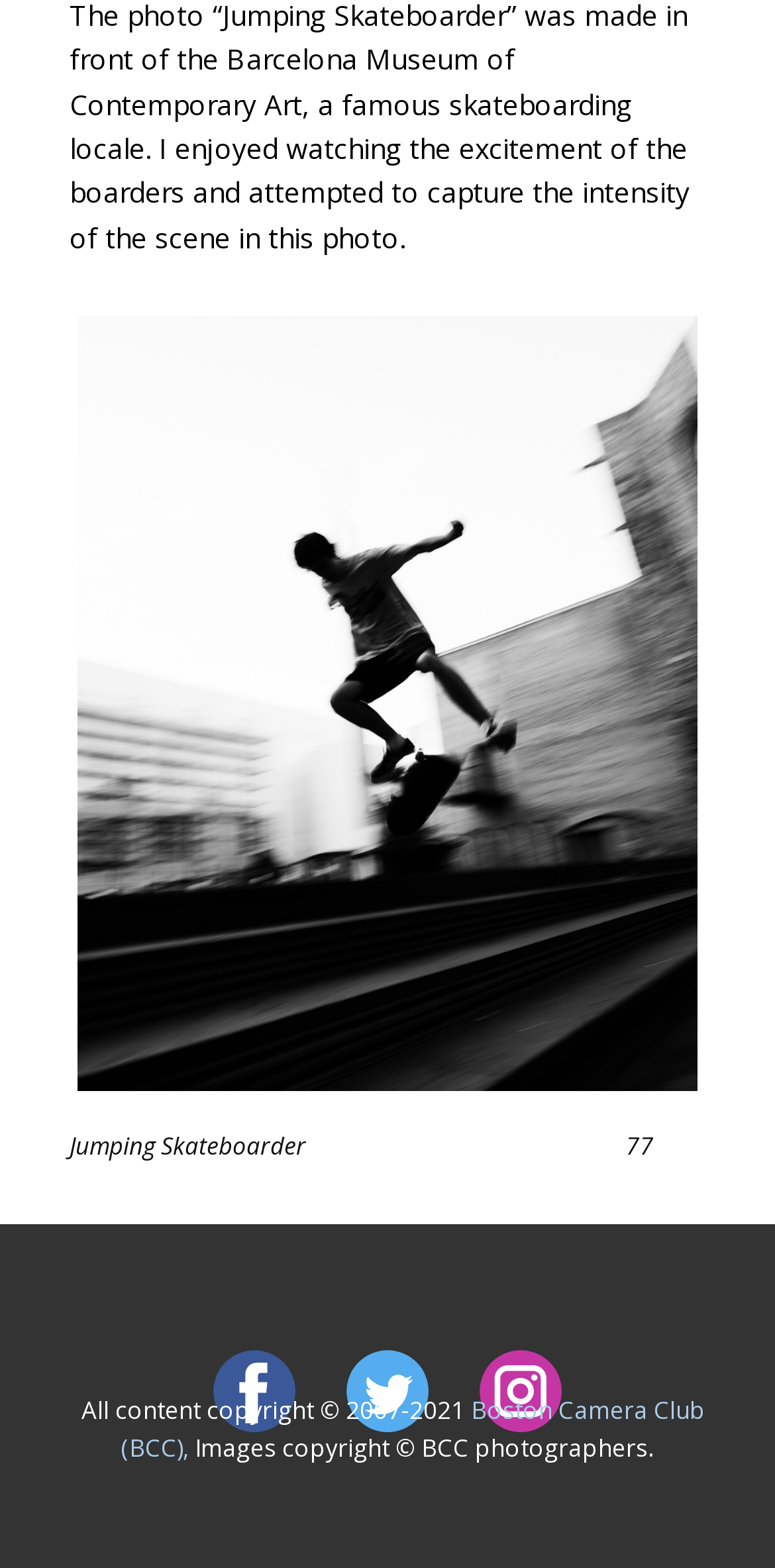What is the name of the person in the image?
Based on the visual information, provide a detailed and comprehensive answer.

The image at the top of the webpage has a caption 'Yehuda Inbar - Stata Center, MIT', which suggests that the person in the image is Yehuda Inbar.